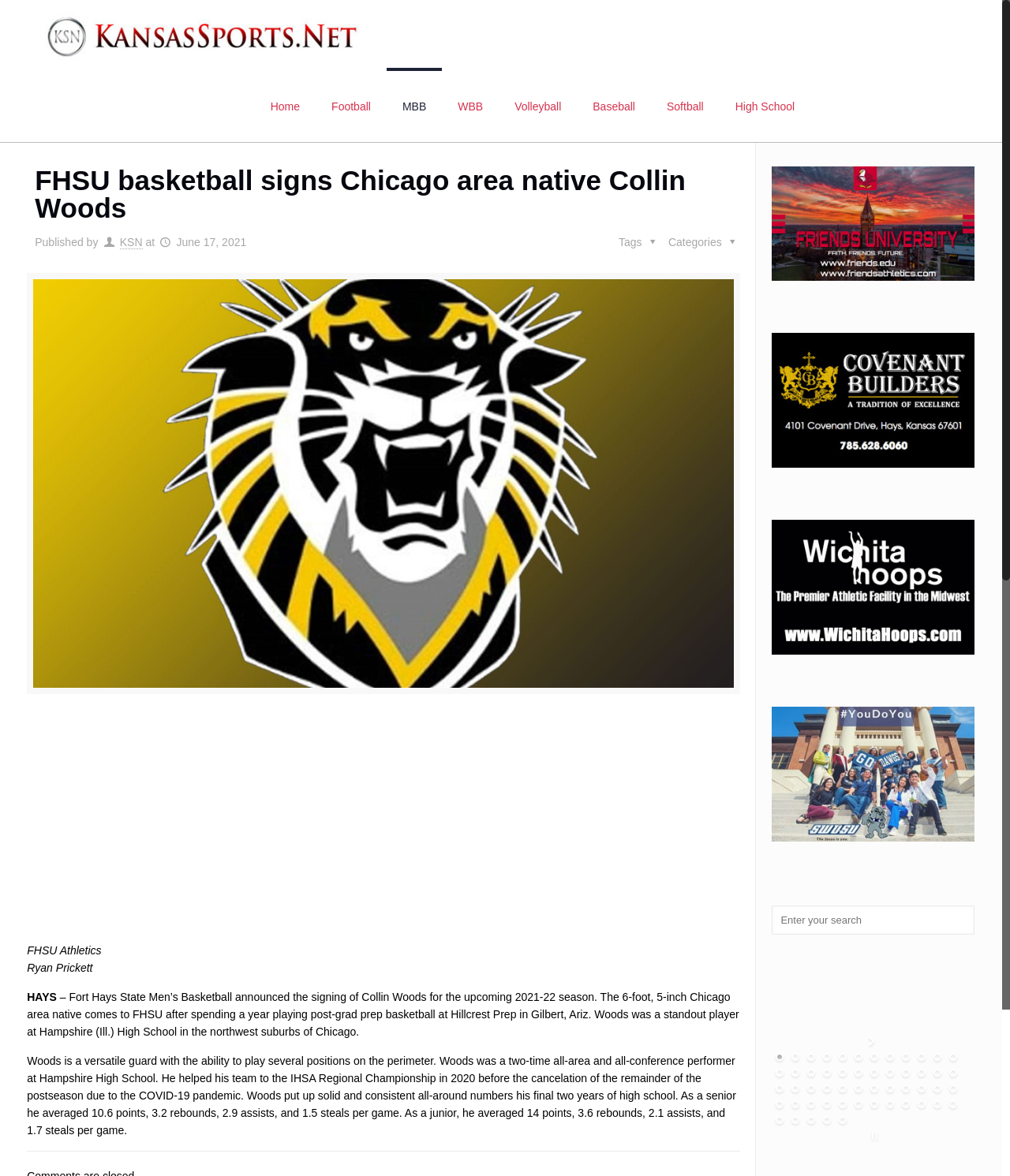Please provide a comprehensive answer to the question below using the information from the image: What is the name of the university mentioned in the article?

The article mentions 'Fort Hays State Men’s Basketball' which indicates that the university being referred to is Fort Hays State.